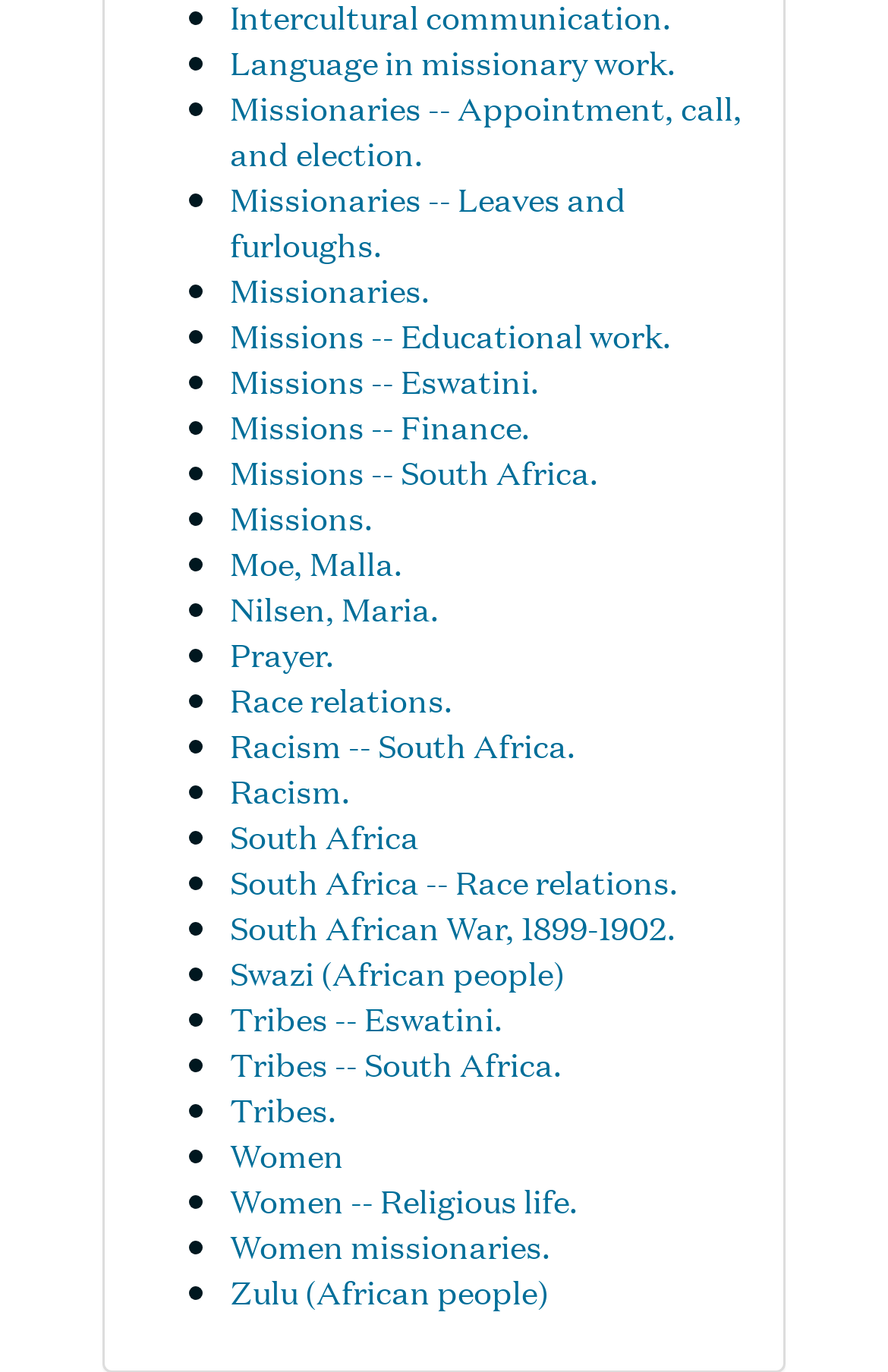Show me the bounding box coordinates of the clickable region to achieve the task as per the instruction: "Explore 'Missions -- Eswatini.'".

[0.259, 0.258, 0.608, 0.293]